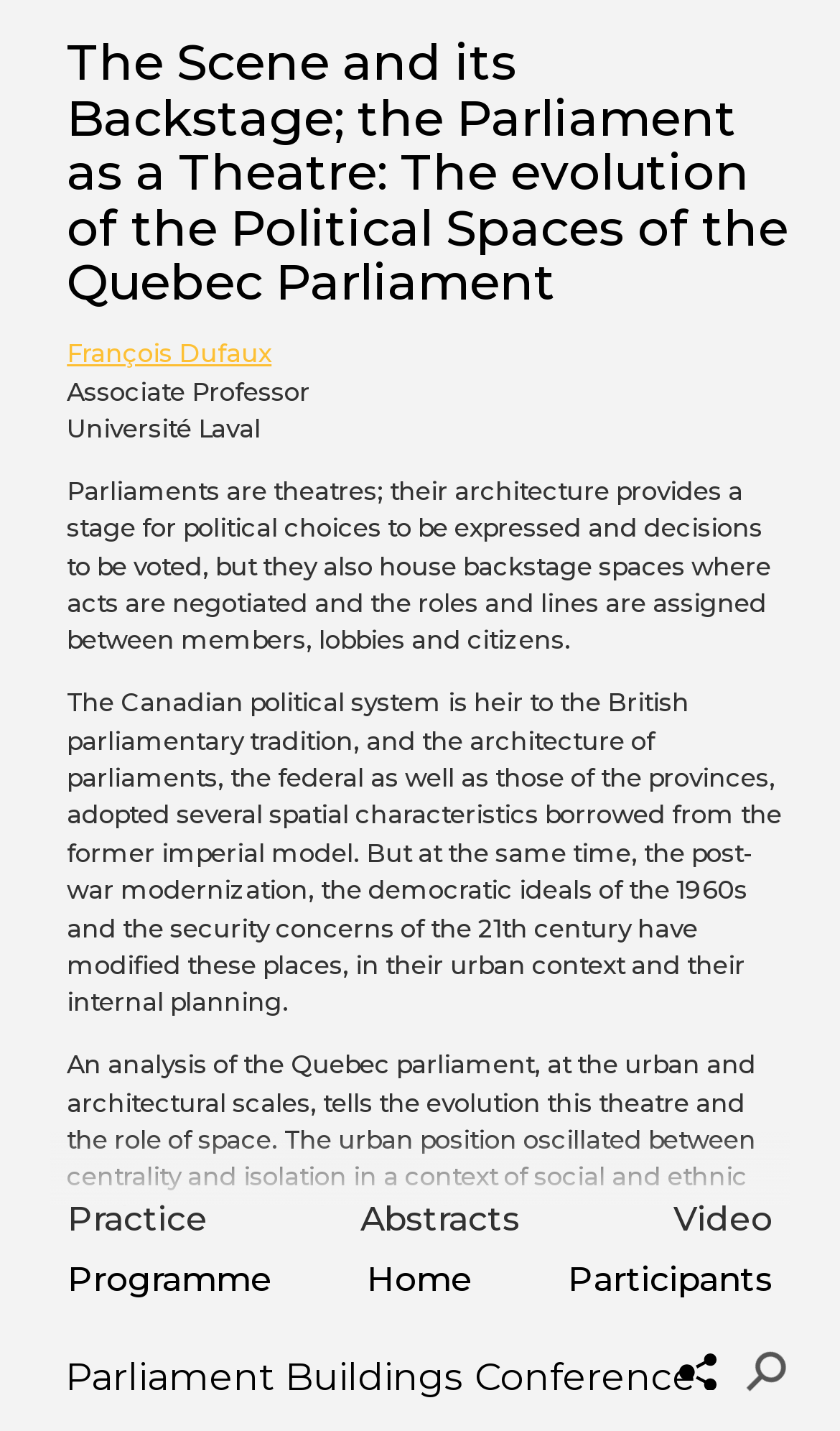Specify the bounding box coordinates of the area to click in order to execute this command: 'Share to social media'. The coordinates should consist of four float numbers ranging from 0 to 1, and should be formatted as [left, top, right, bottom].

[0.799, 0.946, 0.881, 0.98]